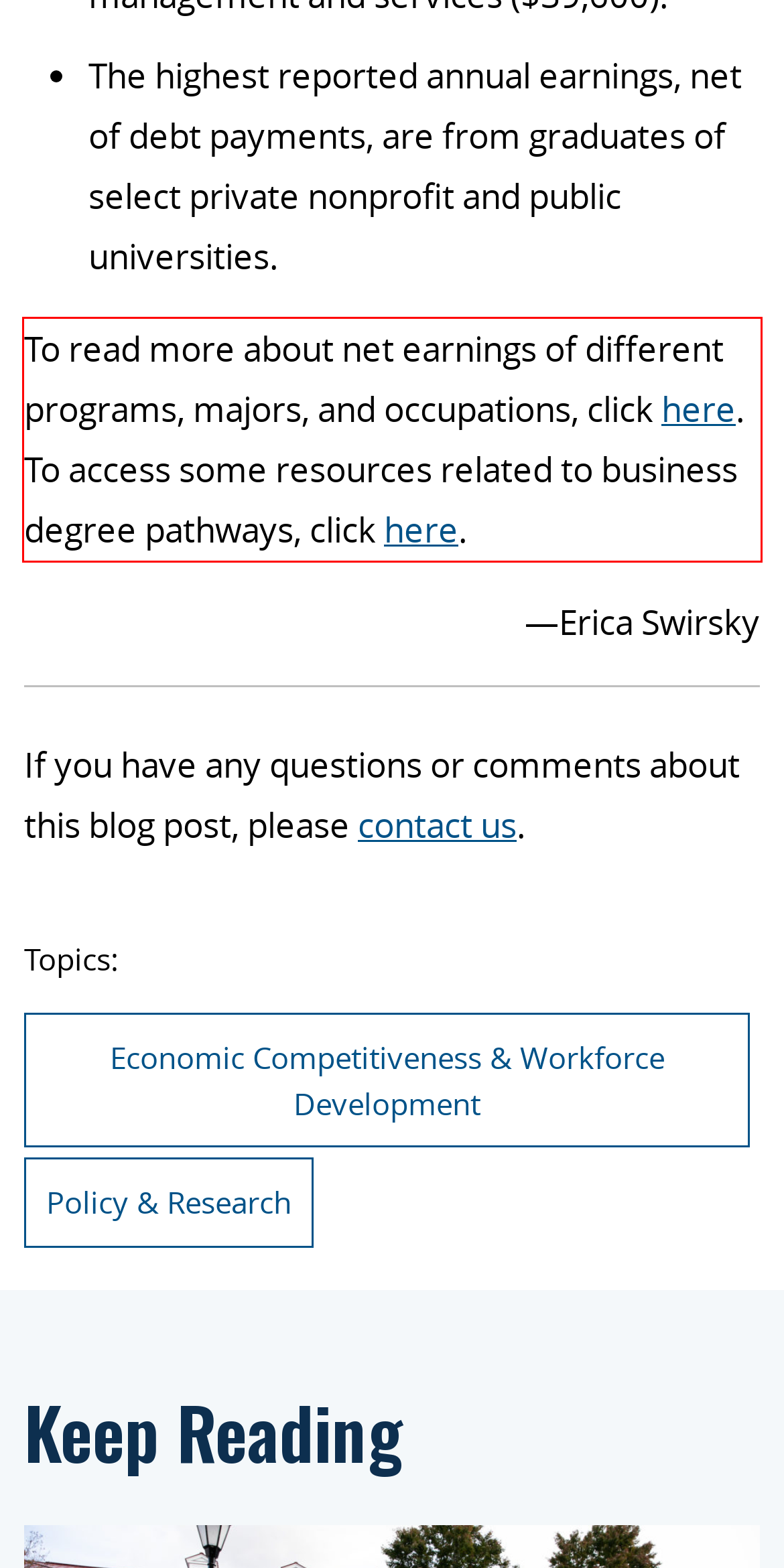Locate the red bounding box in the provided webpage screenshot and use OCR to determine the text content inside it.

To read more about net earnings of different programs, majors, and occupations, click here. To access some resources related to business degree pathways, click here.